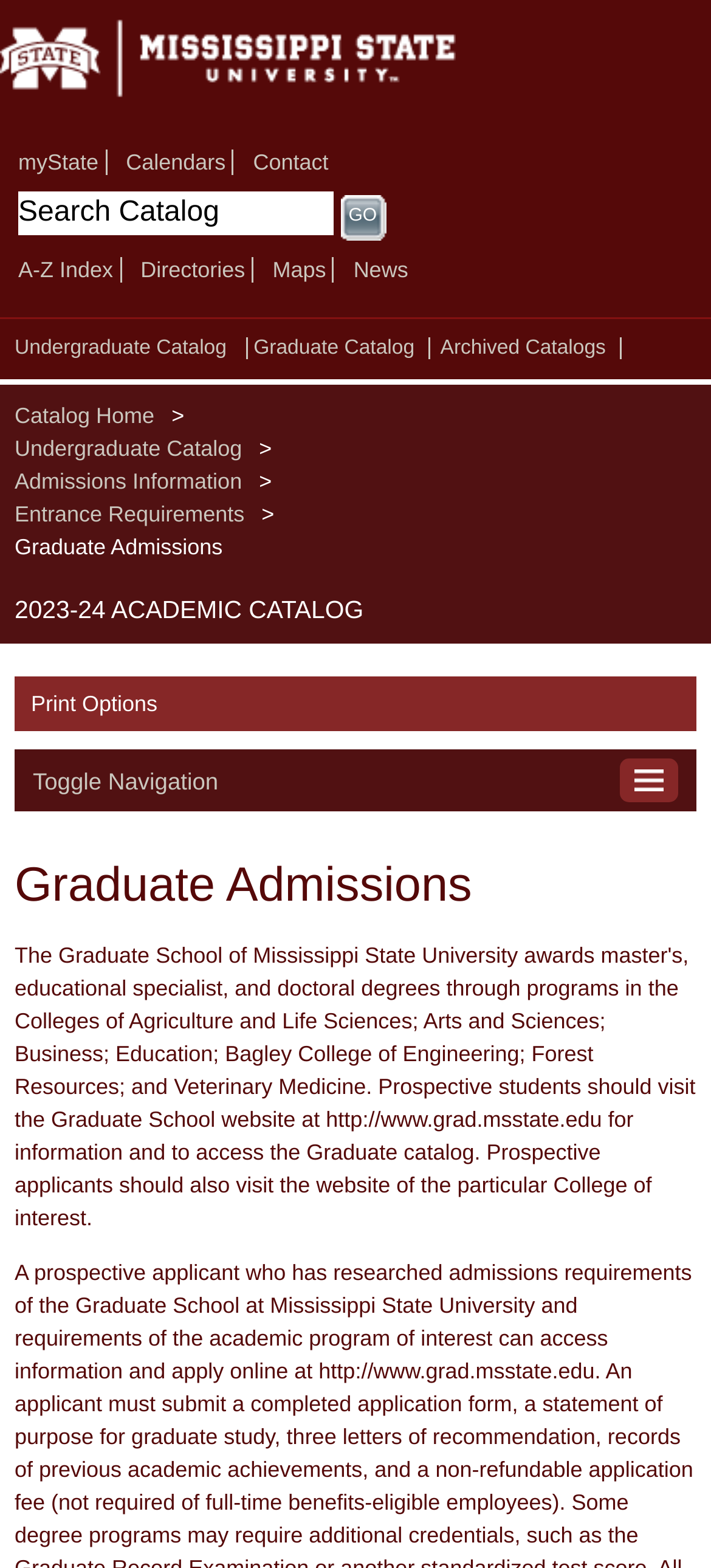Give the bounding box coordinates for this UI element: "Mississippi State University". The coordinates should be four float numbers between 0 and 1, arranged as [left, top, right, bottom].

[0.0, 0.0, 0.769, 0.09]